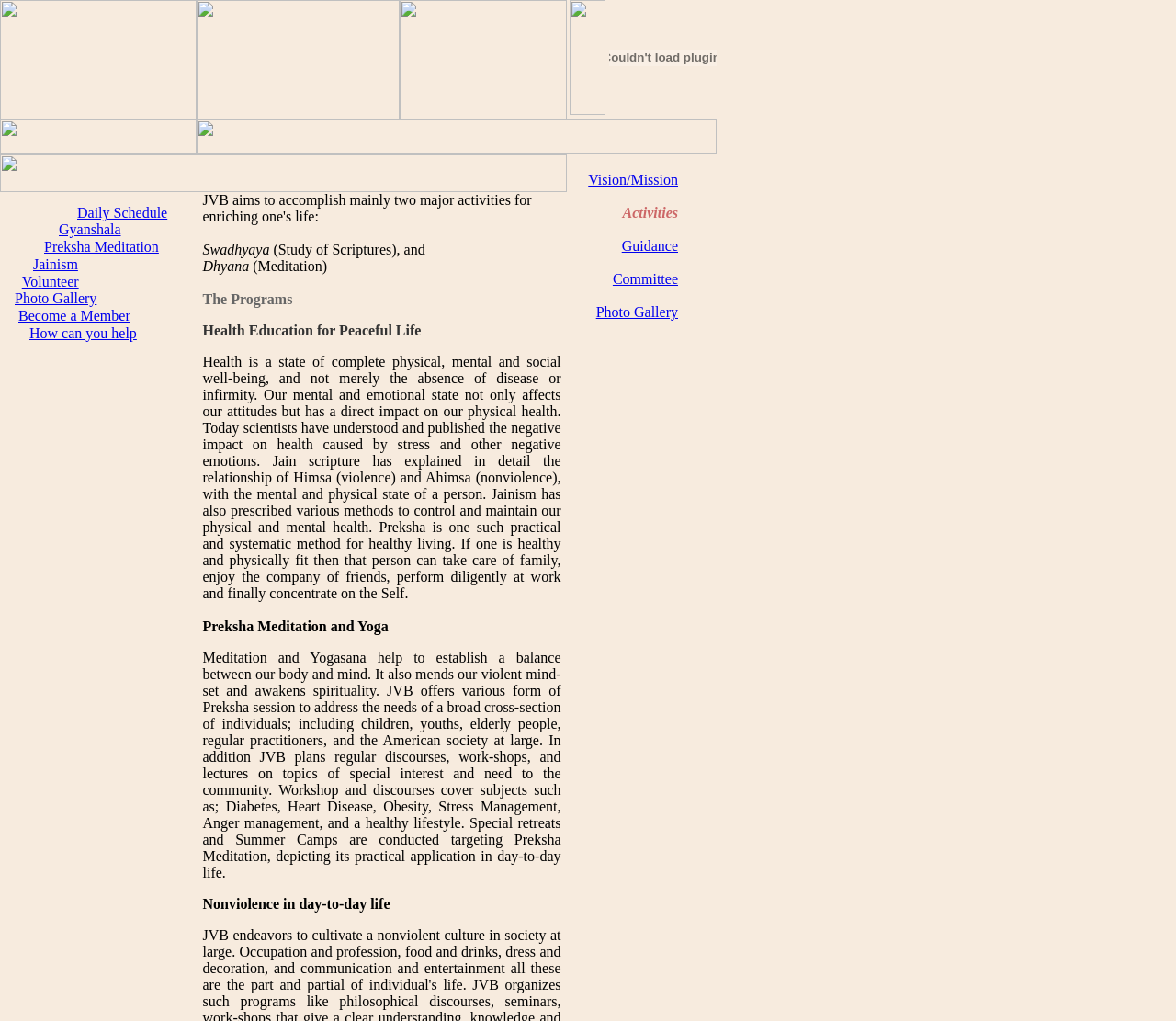Find and indicate the bounding box coordinates of the region you should select to follow the given instruction: "Click on the link to FARENDERS".

None